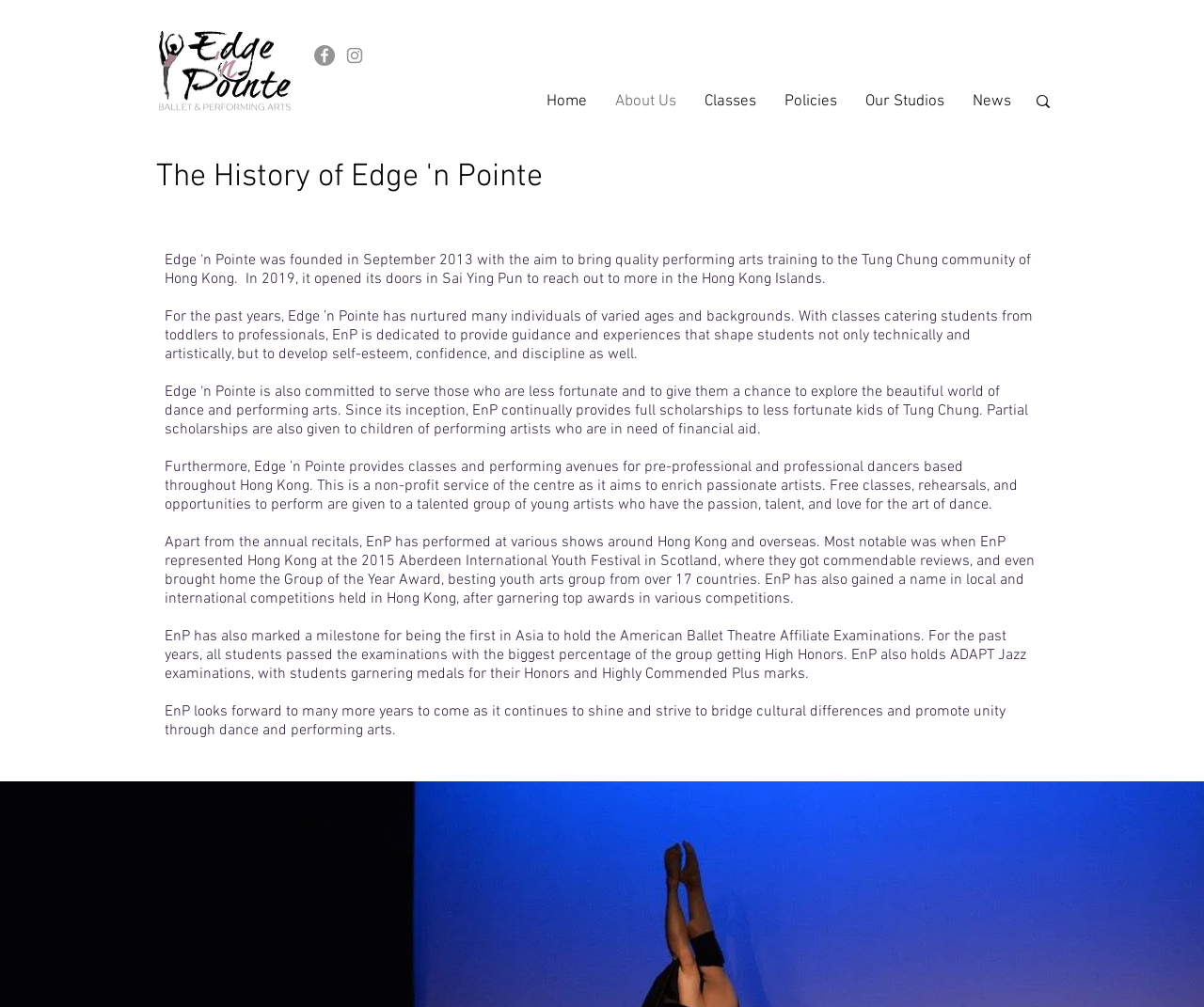What is the name of the dance studio? Examine the screenshot and reply using just one word or a brief phrase.

Edge 'n Pointe